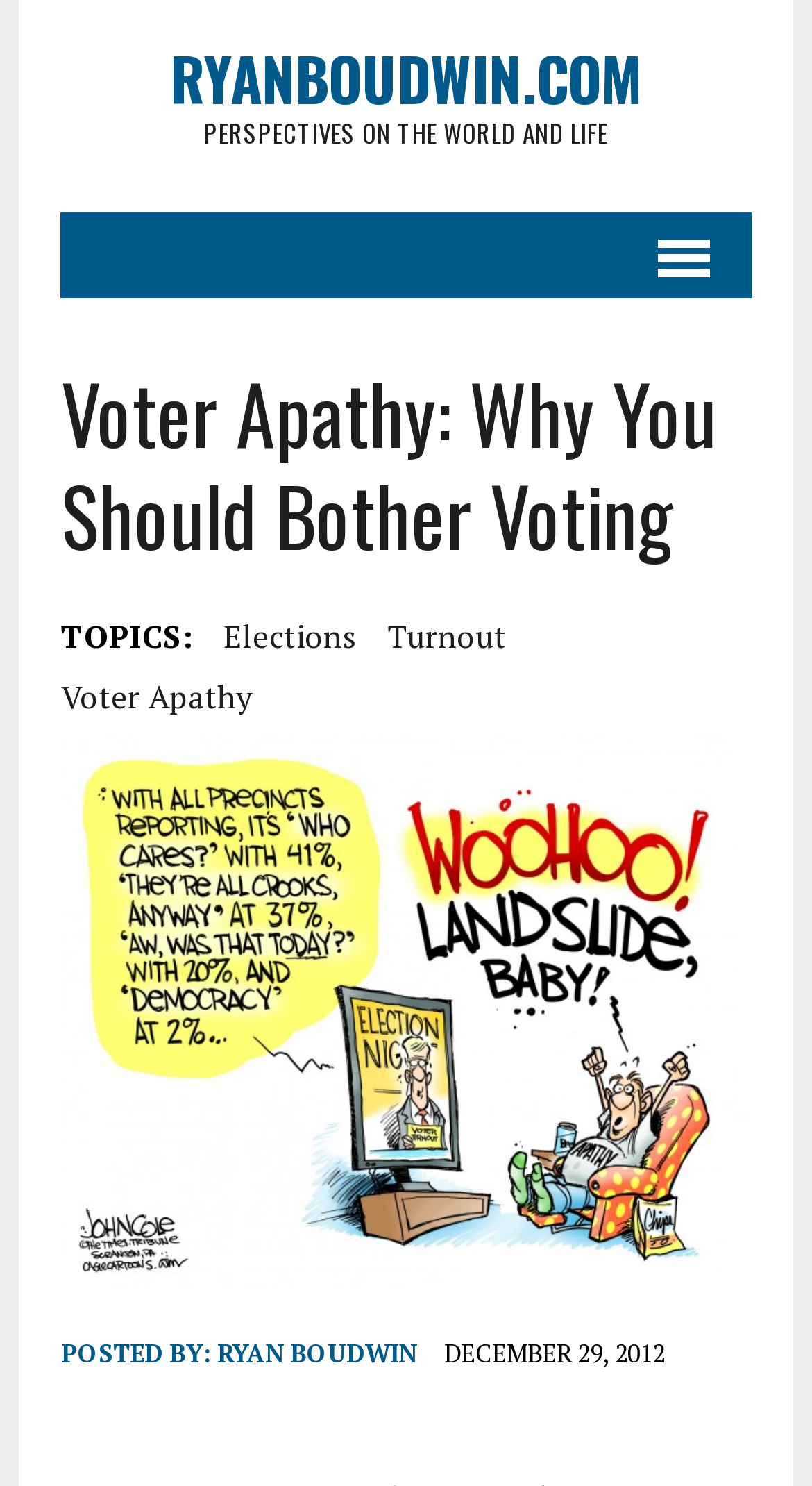What is the name of the website?
Please provide a comprehensive answer based on the details in the screenshot.

I found the name of the website by looking at the top of the webpage, where it says 'RYANBOUDWIN.COM' in a heading. This is likely the name of the website.